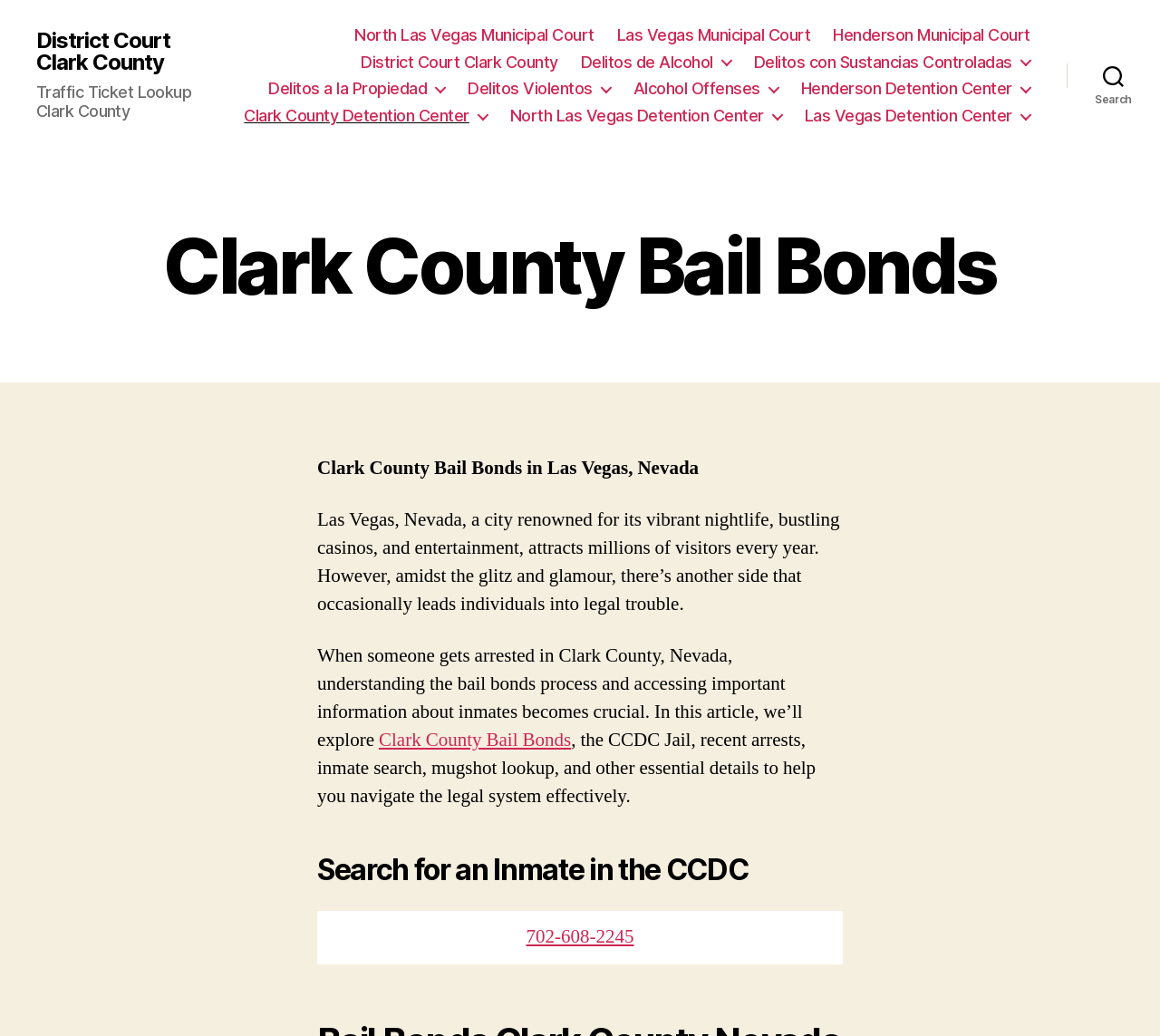Please provide a detailed answer to the question below by examining the image:
How many types of offenses are listed on this webpage?

I counted the number of links in the navigation section that mention different types of offenses, and I found five: Delitos de Alcohol, Delitos con Sustancias Controladas, Delitos a la Propiedad, Delitos Violentos, and Alcohol Offenses.